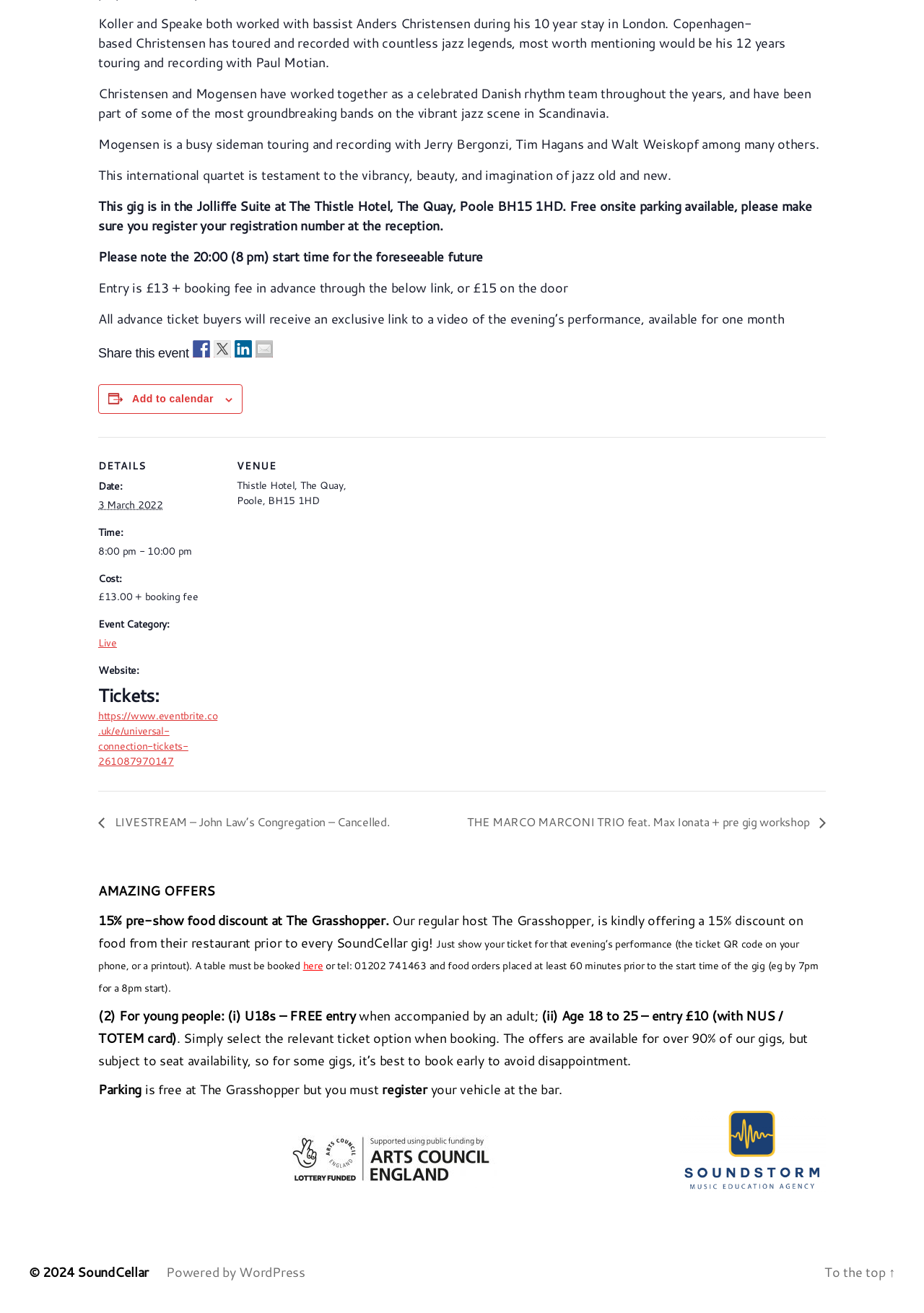Provide the bounding box coordinates of the HTML element this sentence describes: "SoundCellar". The bounding box coordinates consist of four float numbers between 0 and 1, i.e., [left, top, right, bottom].

[0.084, 0.961, 0.161, 0.976]